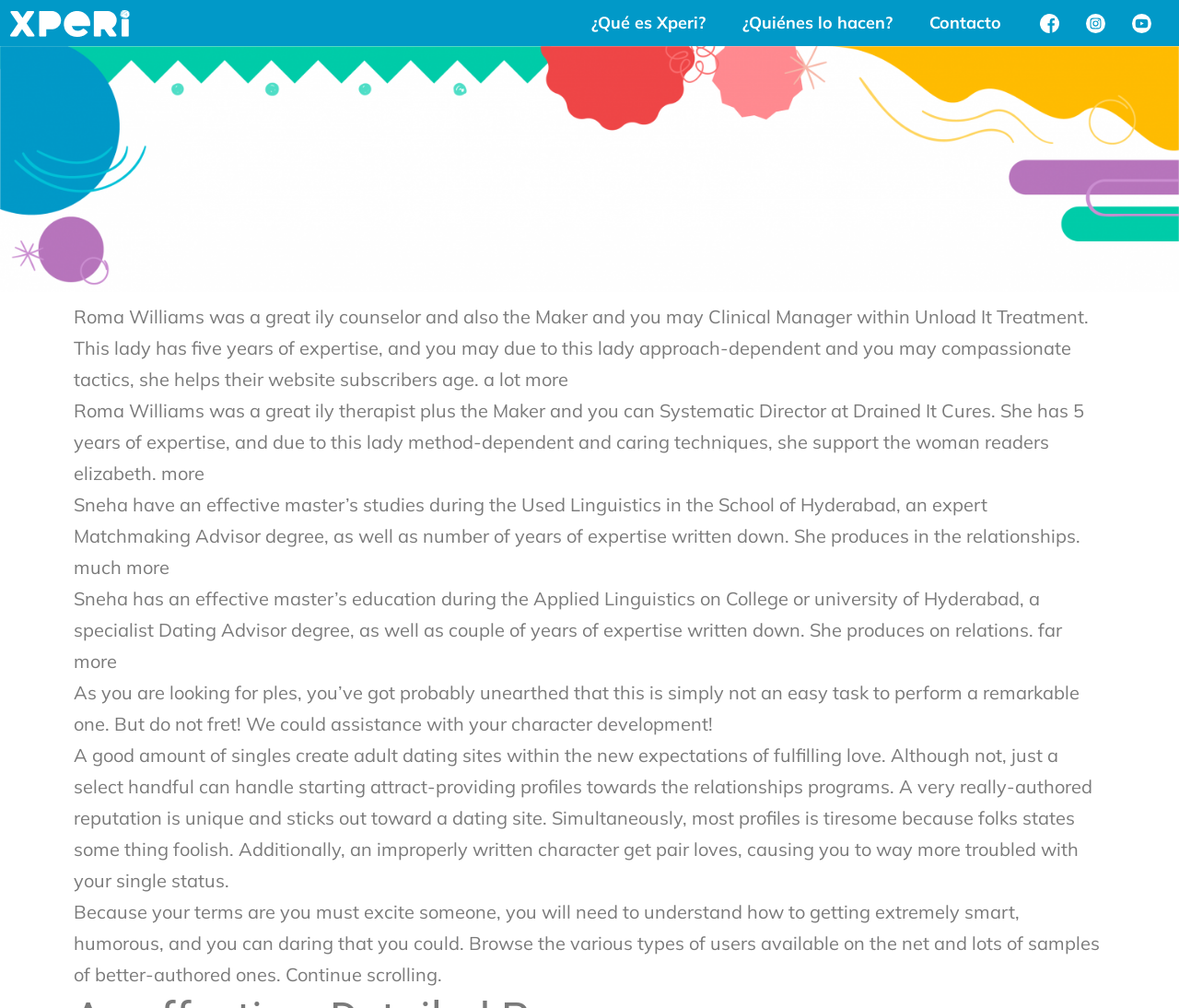What is the purpose of the webpage?
Based on the image content, provide your answer in one word or a short phrase.

Character development